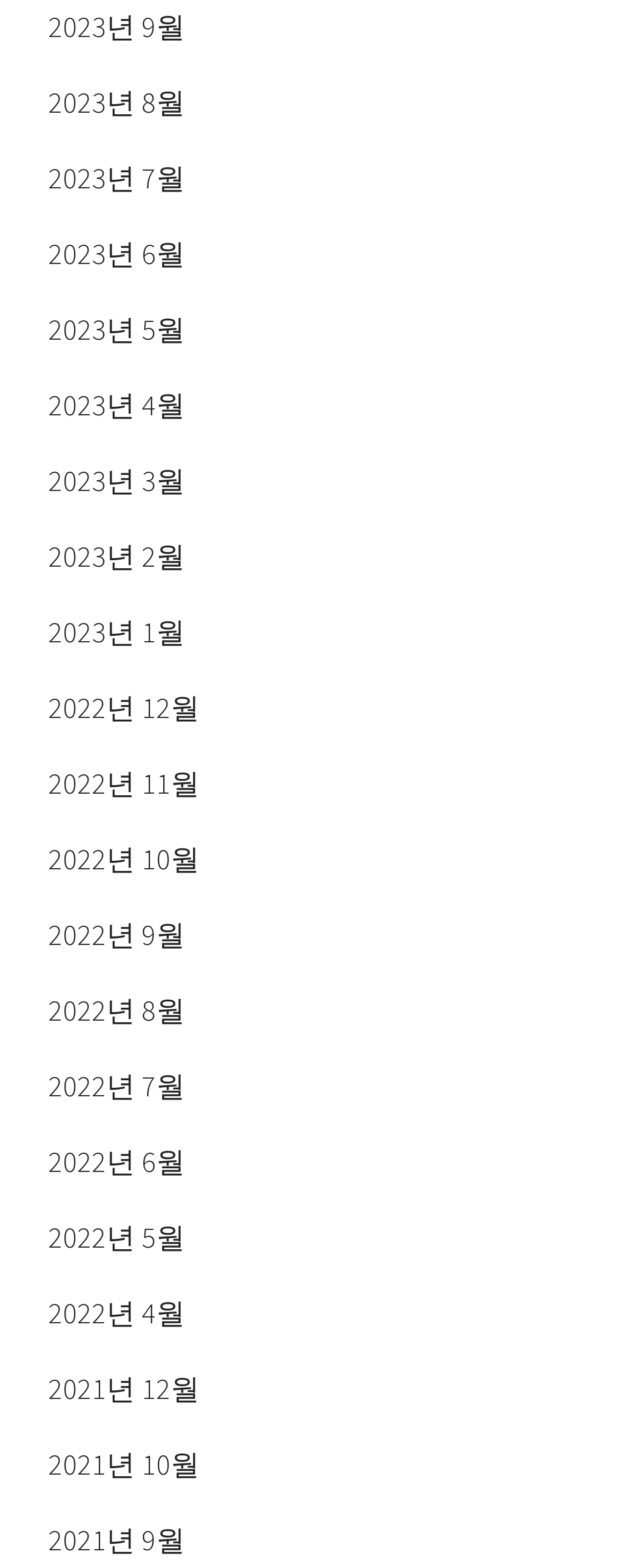Please find the bounding box coordinates of the element that needs to be clicked to perform the following instruction: "go to July 2022". The bounding box coordinates should be four float numbers between 0 and 1, represented as [left, top, right, bottom].

[0.077, 0.669, 0.923, 0.717]